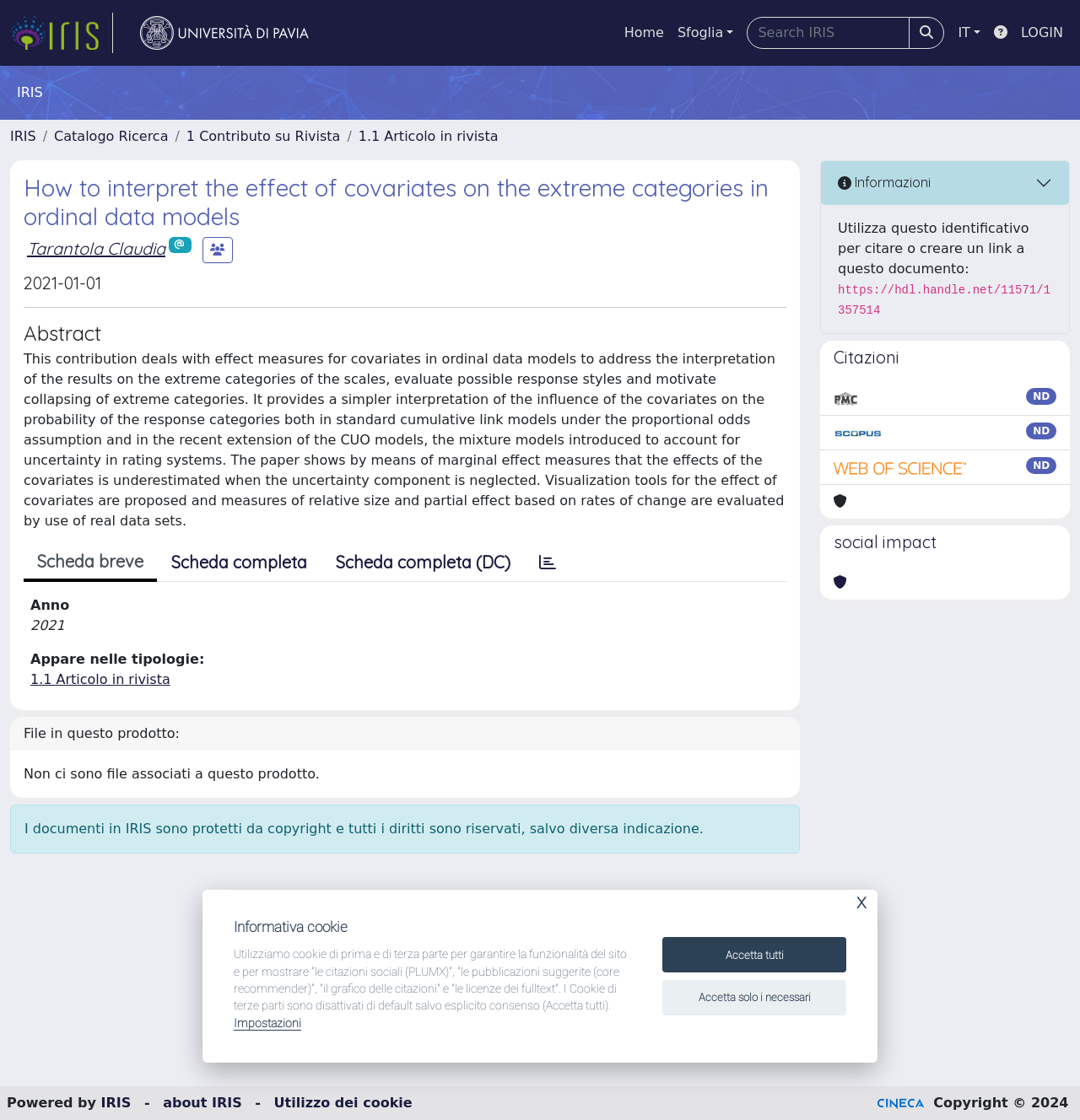Please determine the bounding box coordinates of the element to click in order to execute the following instruction: "cite this document". The coordinates should be four float numbers between 0 and 1, specified as [left, top, right, bottom].

[0.776, 0.197, 0.953, 0.247]